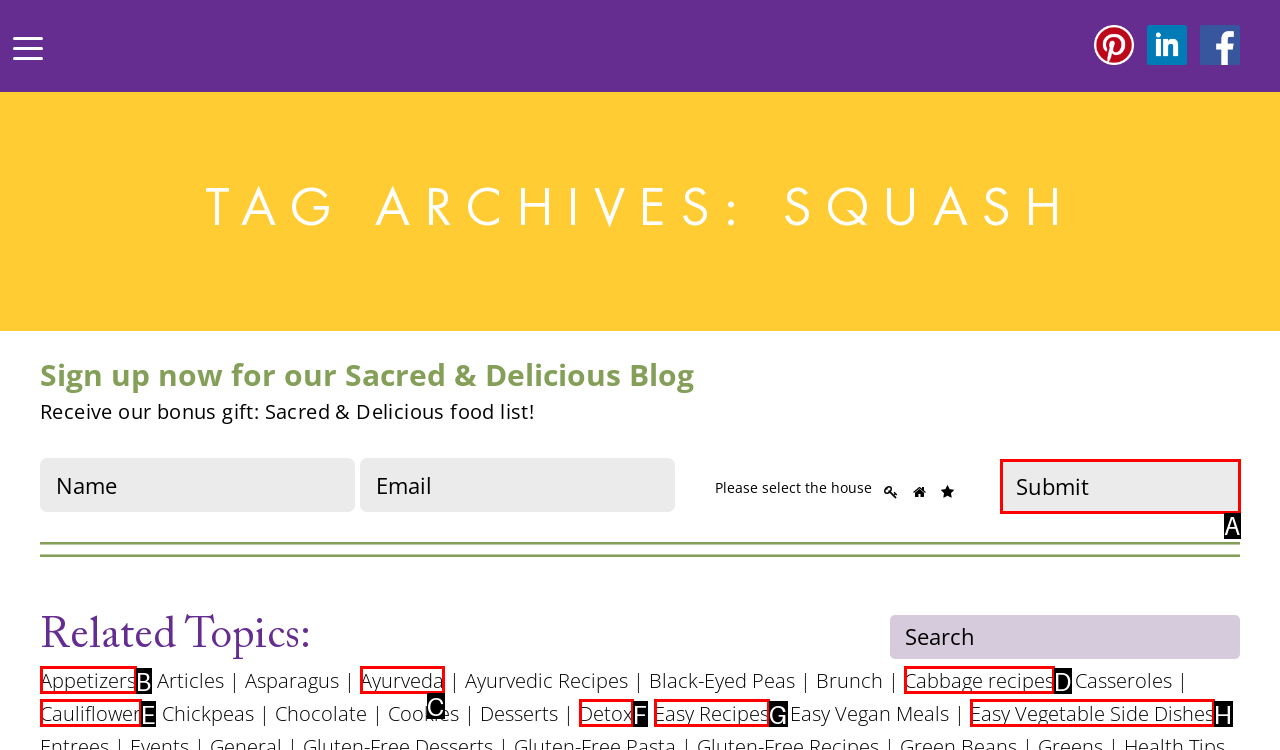Based on the description: Easy Vegetable Side Dishes, find the HTML element that matches it. Provide your answer as the letter of the chosen option.

H